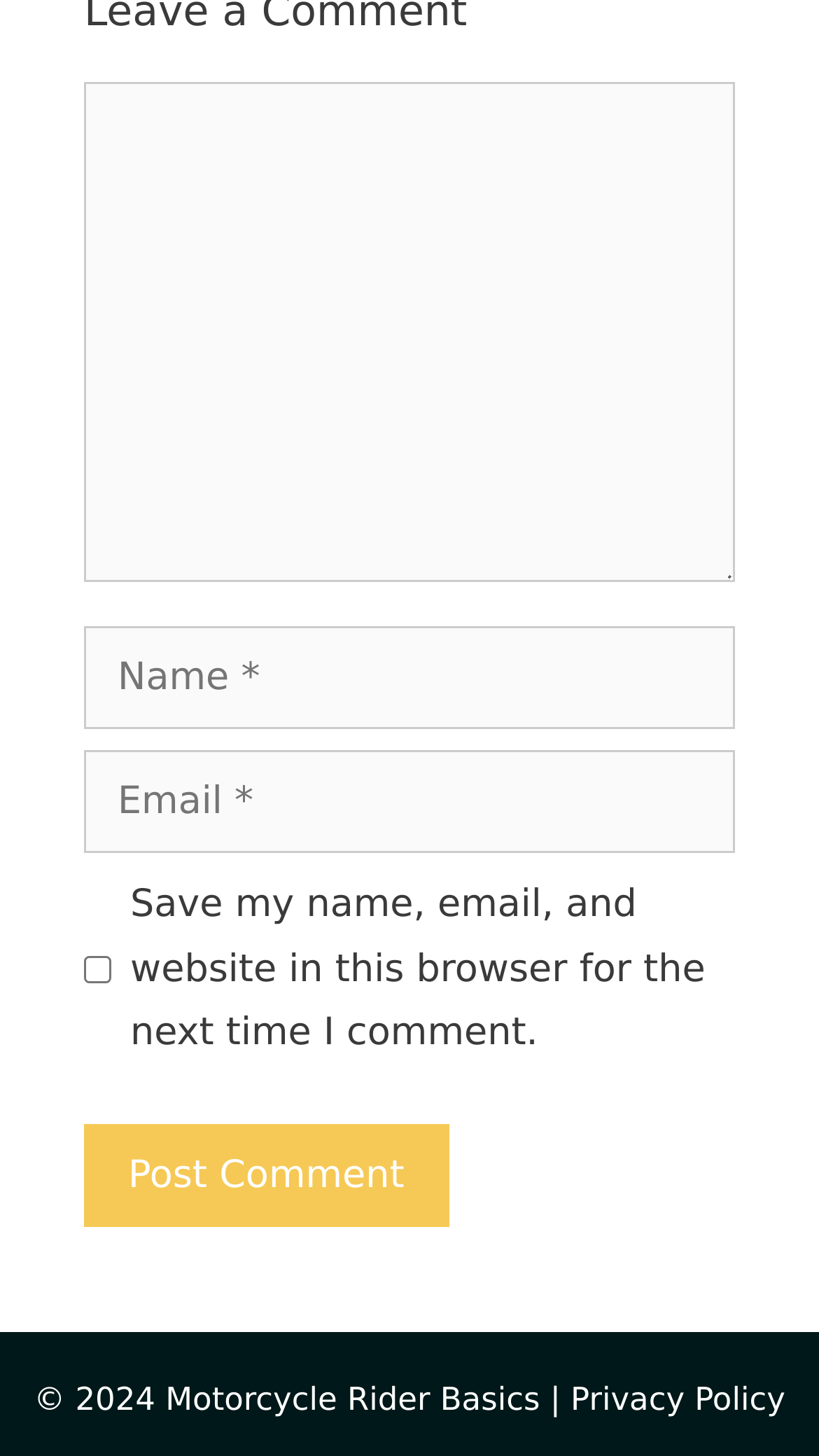Provide the bounding box coordinates of the HTML element described by the text: "alt="Poverty Web" title="Poverty Web"".

None